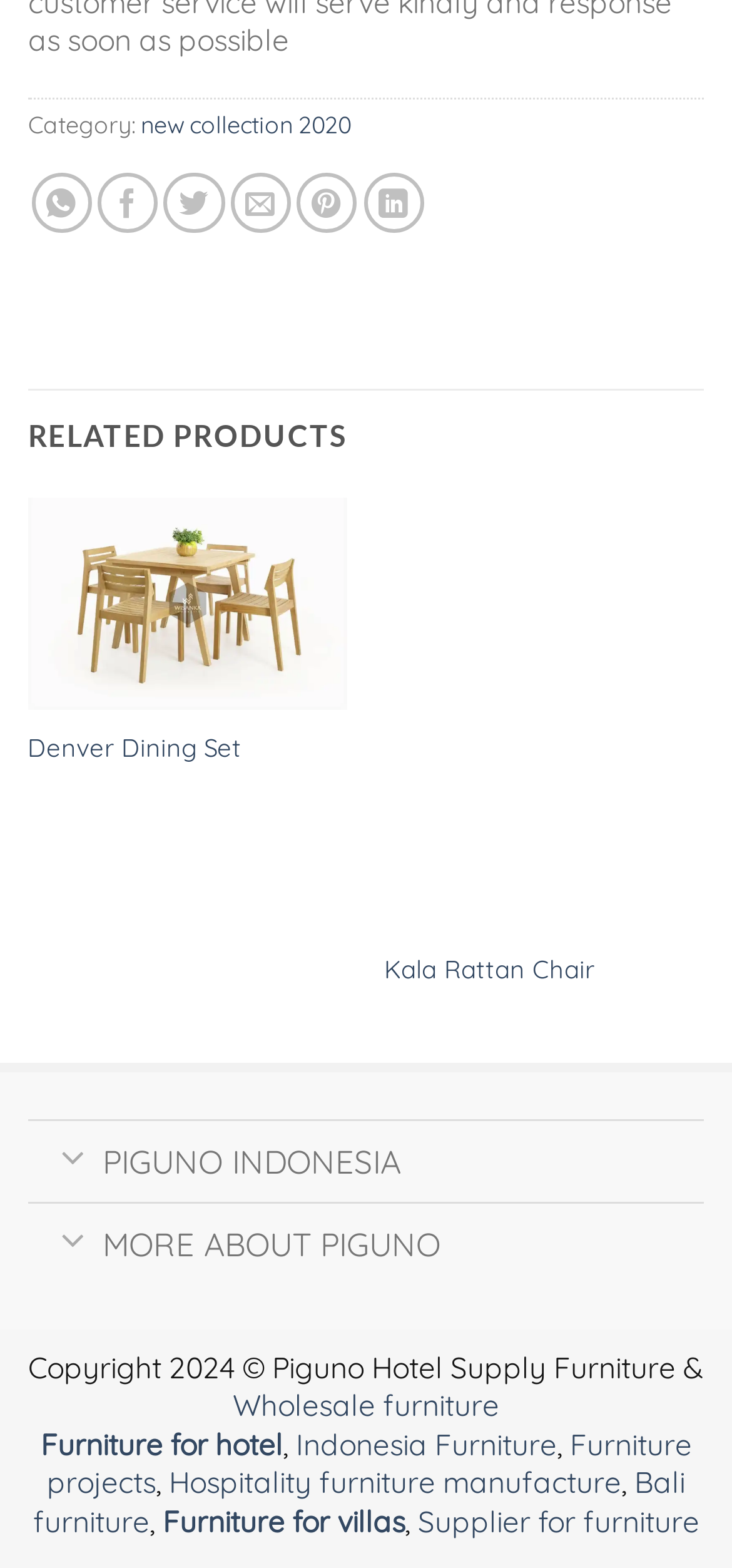Locate the bounding box coordinates of the clickable area to execute the instruction: "View related product Denver Dining Set". Provide the coordinates as four float numbers between 0 and 1, represented as [left, top, right, bottom].

[0.038, 0.317, 0.475, 0.453]